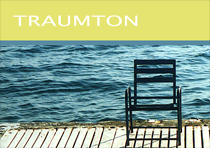What is the color of the chair?
Using the image, respond with a single word or phrase.

Black